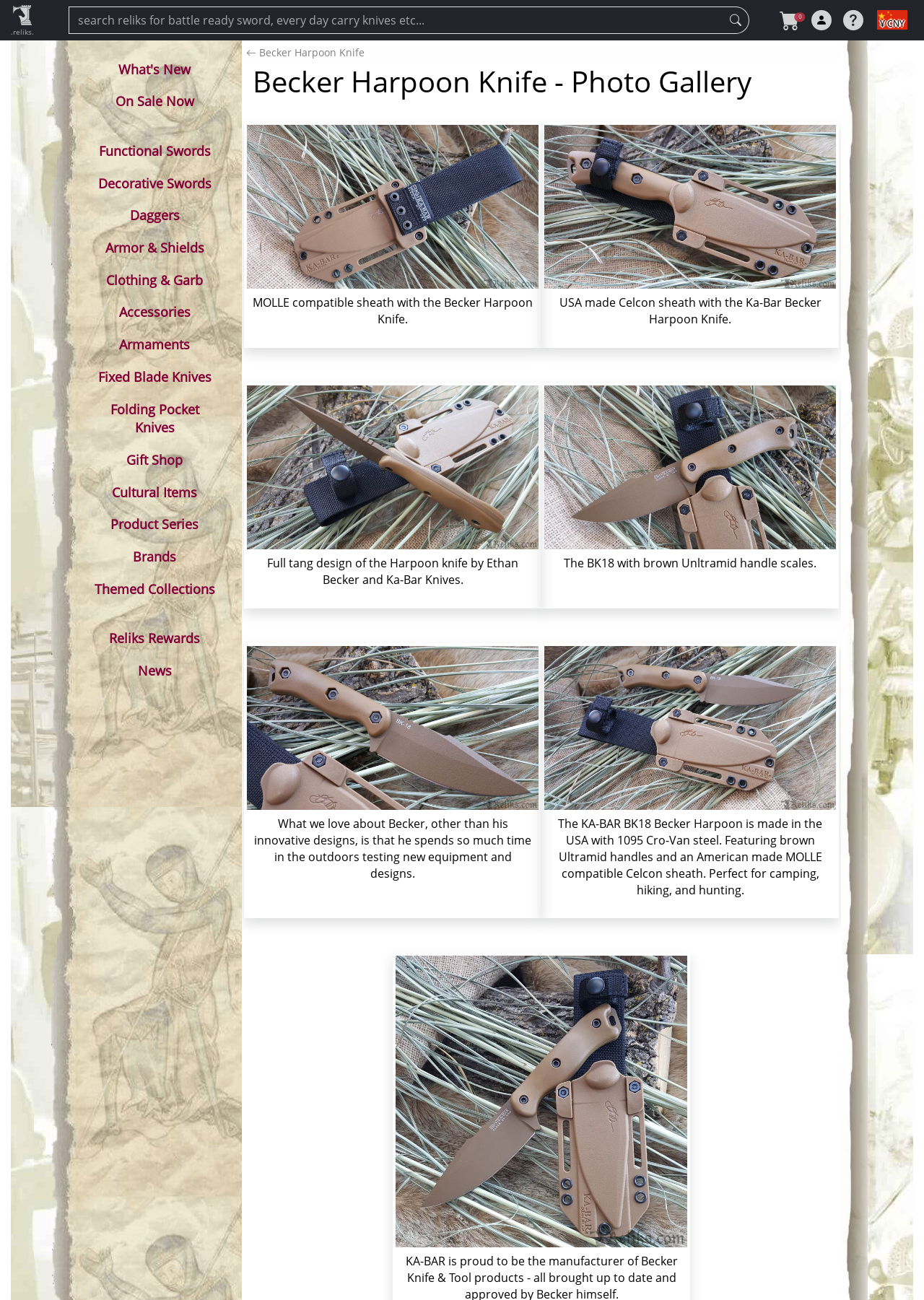Respond to the question with just a single word or phrase: 
What type of swords are available on this website?

Functional and Decorative